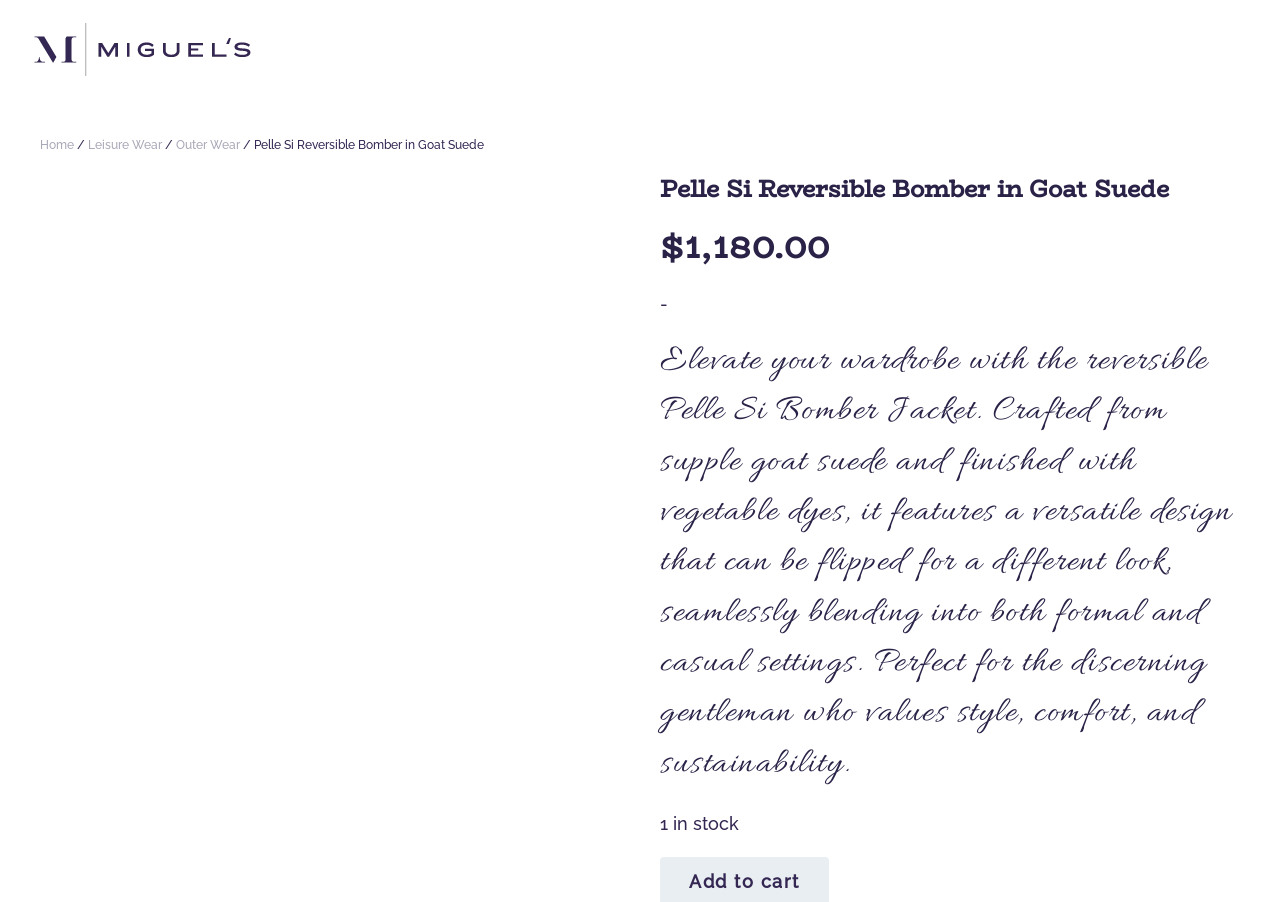What is the unique feature of the Pelle Si Reversible Bomber?
Answer the question based on the image using a single word or a brief phrase.

reversible design